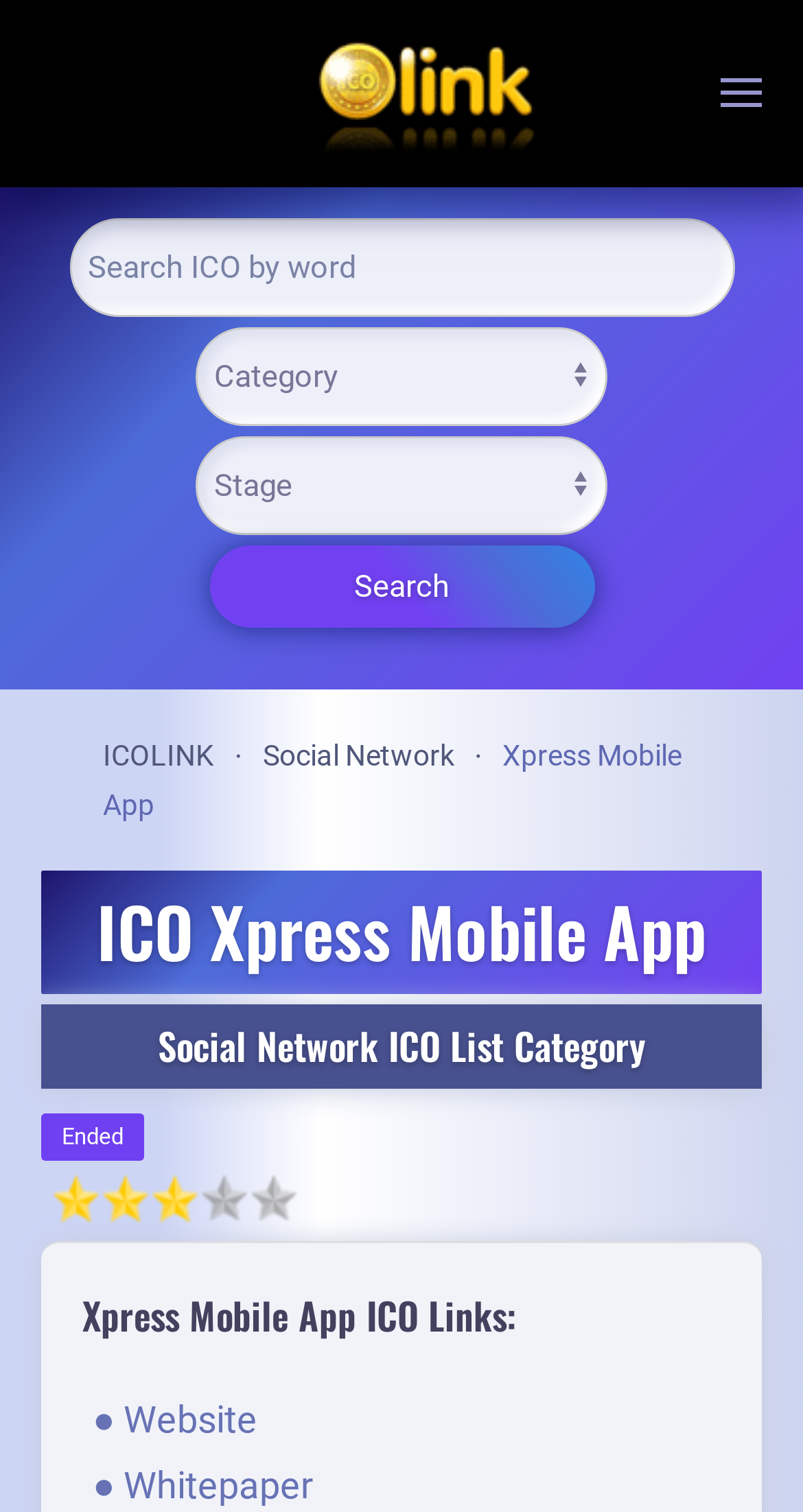Bounding box coordinates are given in the format (top-left x, top-left y, bottom-right x, bottom-right y). All values should be floating point numbers between 0 and 1. Provide the bounding box coordinate for the UI element described as: Search

[0.26, 0.359, 0.74, 0.414]